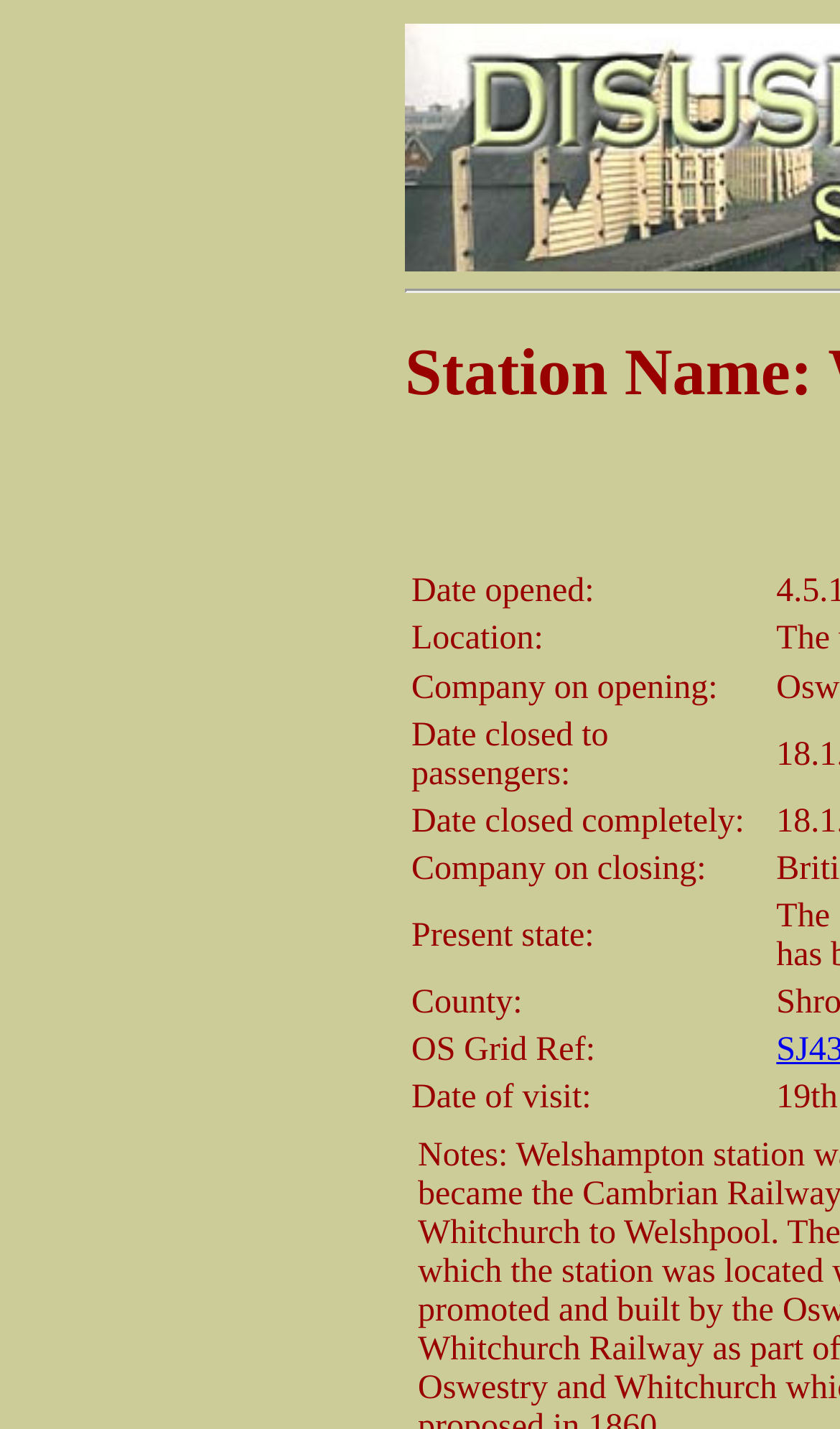How many columns are in the information table?
Based on the visual, give a brief answer using one word or a short phrase.

9